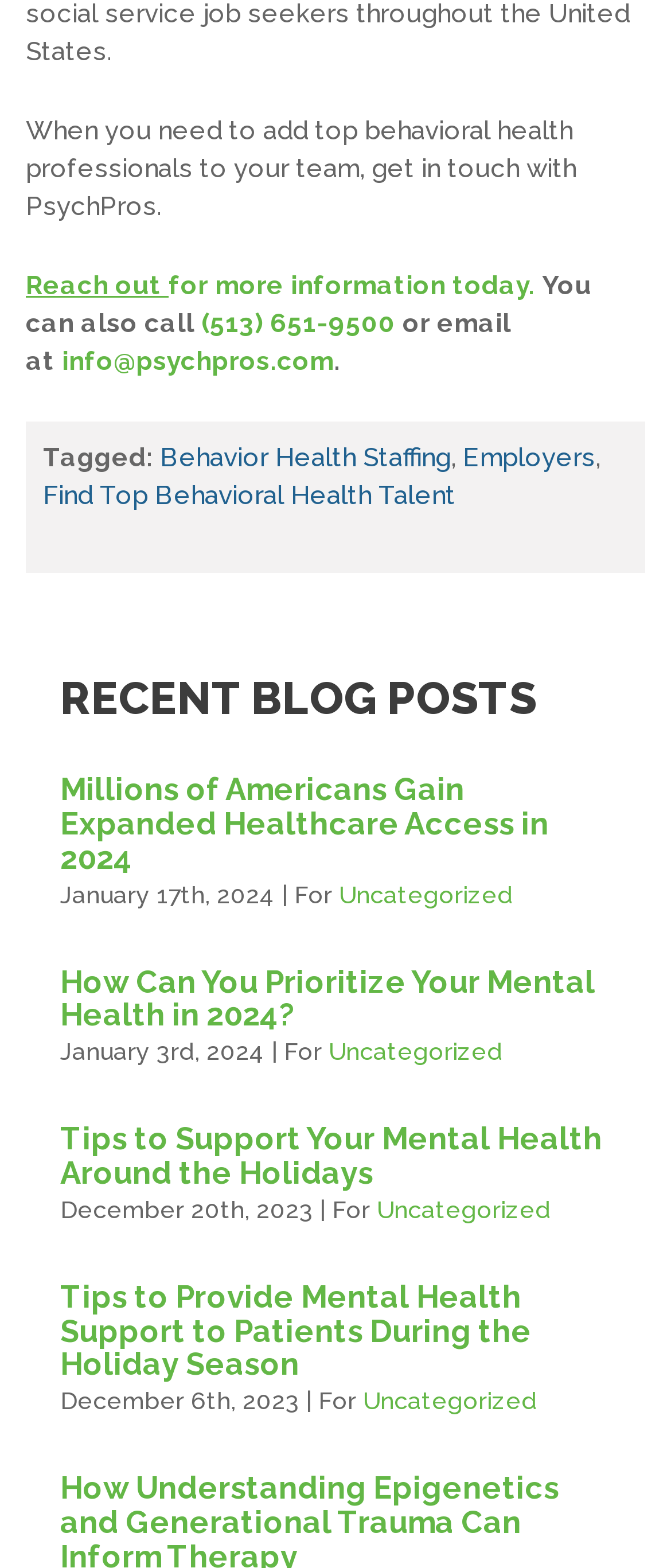Find the bounding box coordinates for the UI element that matches this description: "(513) 651-9500".

[0.3, 0.197, 0.59, 0.217]